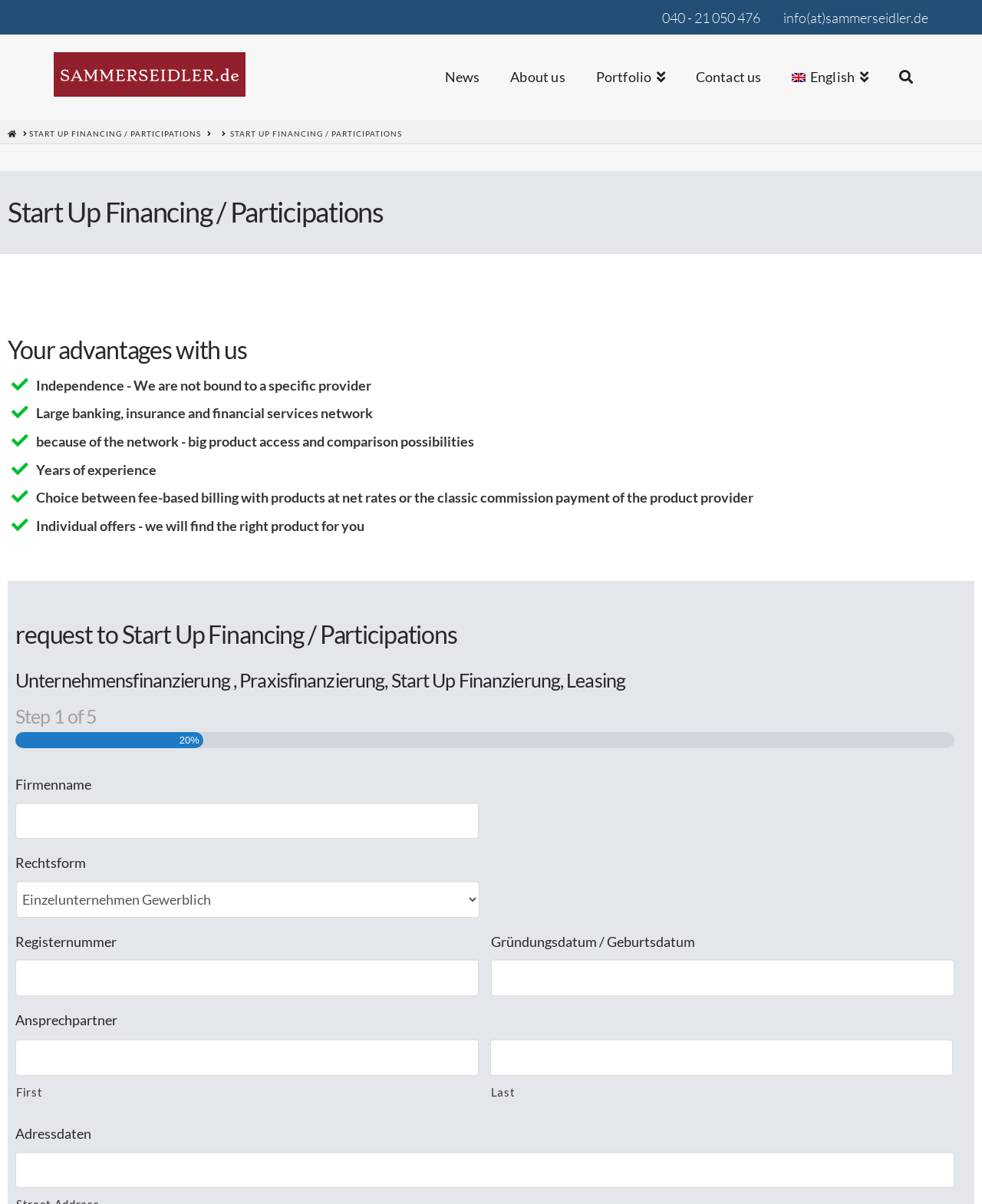Identify the bounding box coordinates of the specific part of the webpage to click to complete this instruction: "Enter the street address".

[0.016, 0.956, 0.972, 0.987]